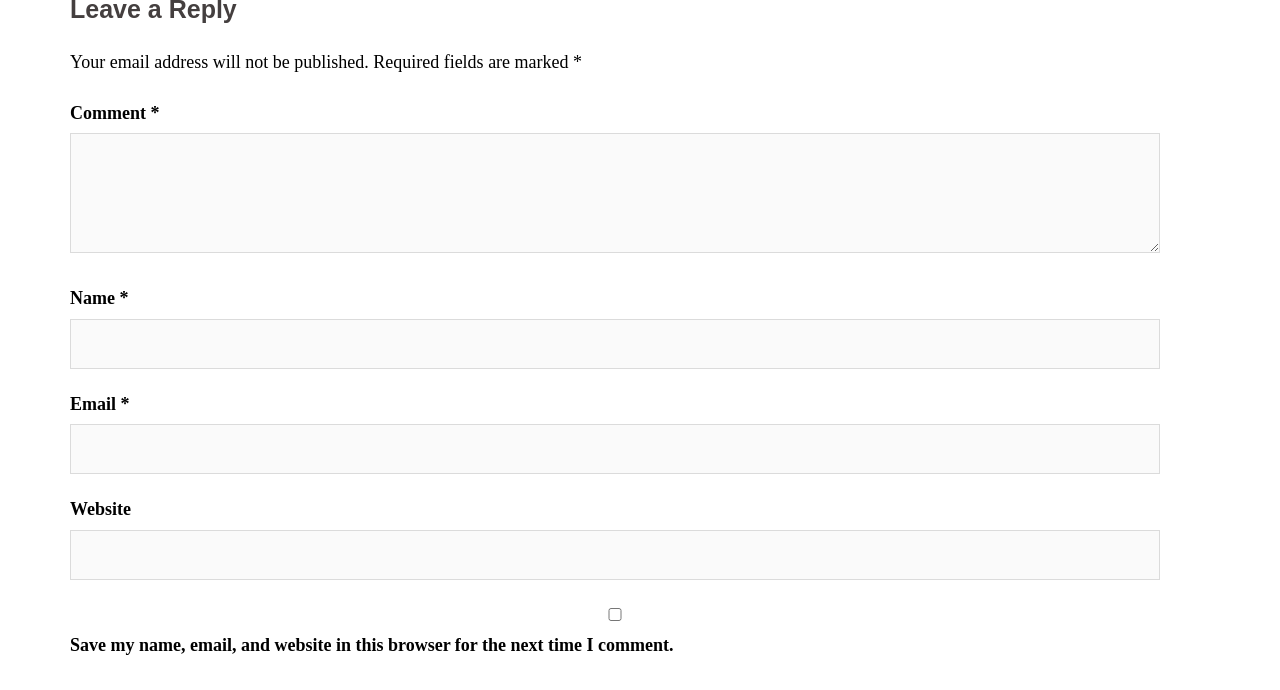Find the UI element described as: "parent_node: Email * aria-describedby="email-notes" name="email"" and predict its bounding box coordinates. Ensure the coordinates are four float numbers between 0 and 1, [left, top, right, bottom].

[0.055, 0.615, 0.906, 0.687]